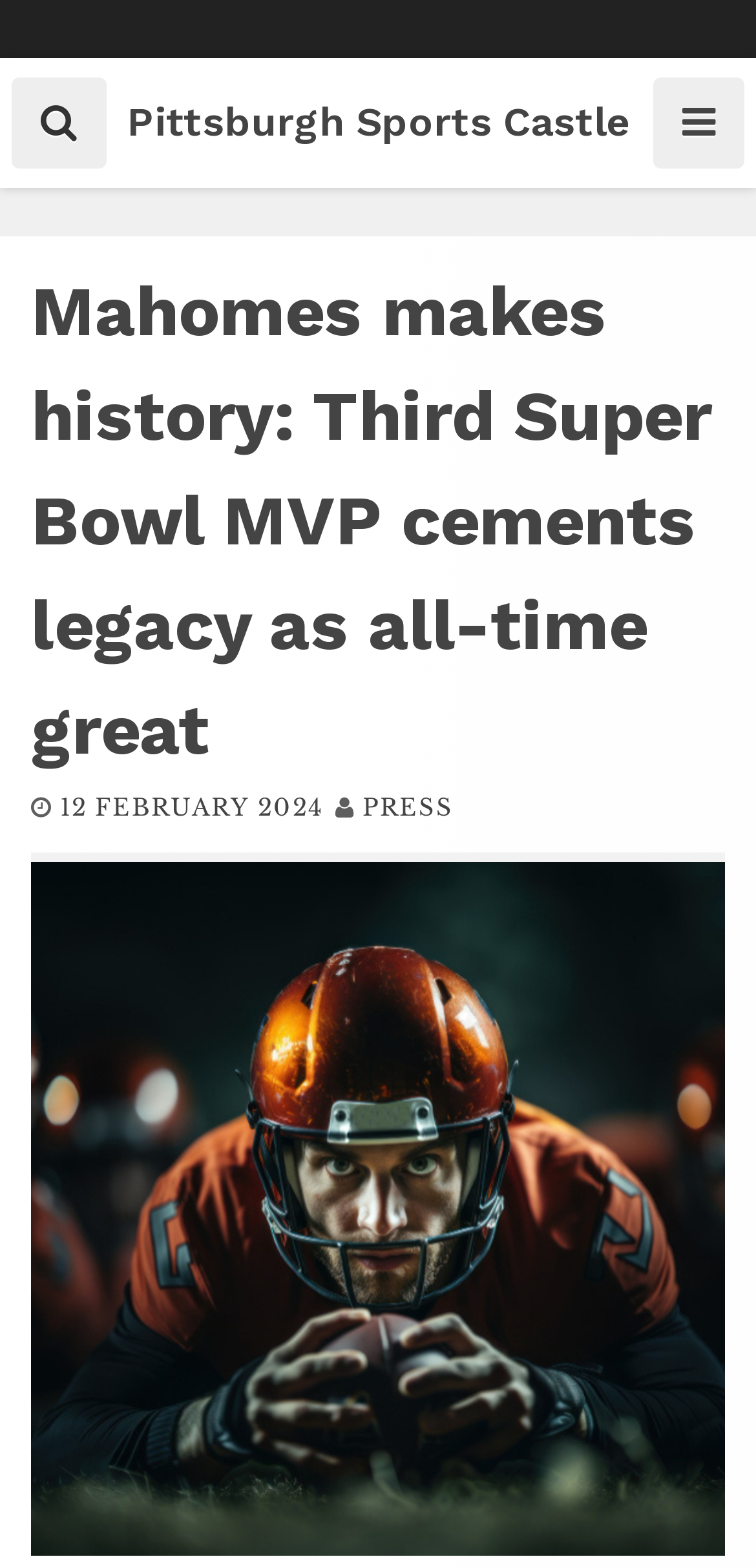Using the format (top-left x, top-left y, bottom-right x, bottom-right y), provide the bounding box coordinates for the described UI element. All values should be floating point numbers between 0 and 1: Pittsburgh Sports Castle

[0.168, 0.062, 0.832, 0.093]